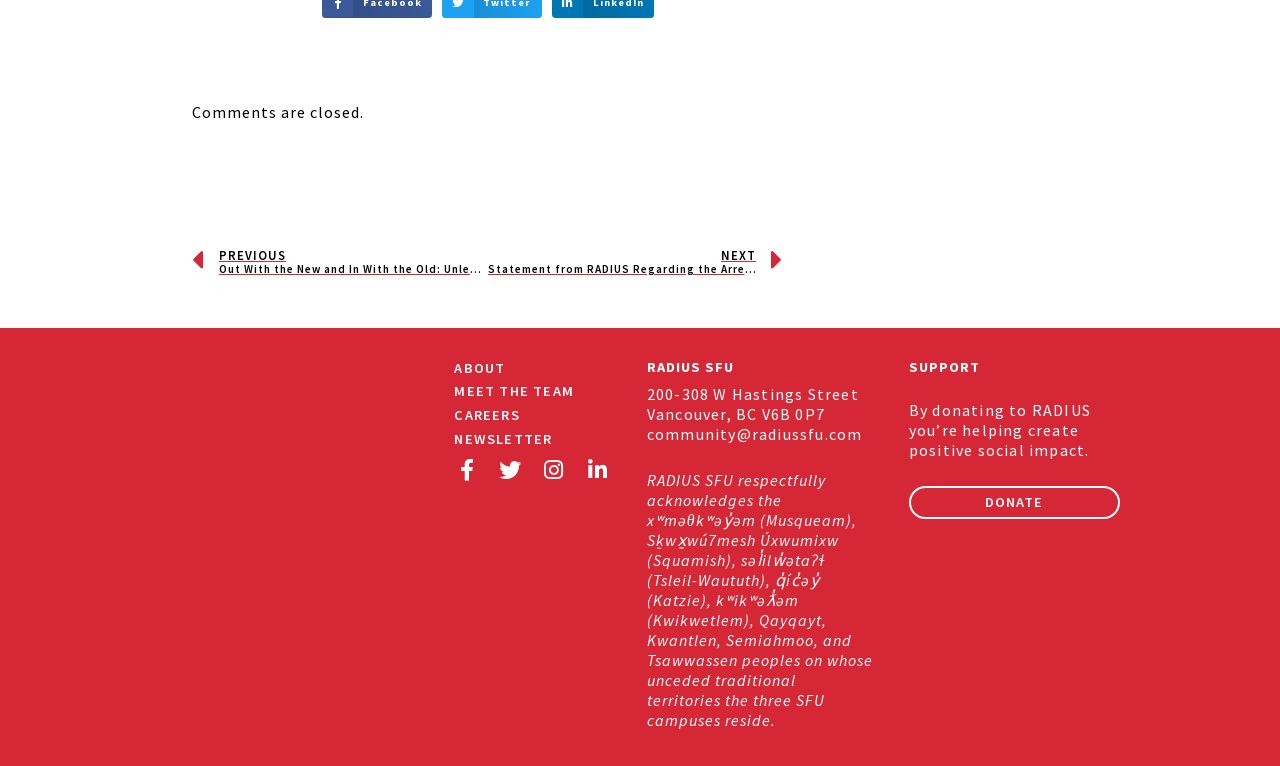Give a one-word or short phrase answer to the question: 
What social media platforms are linked on the page?

Facebook, Twitter, Instagram, Linkedin